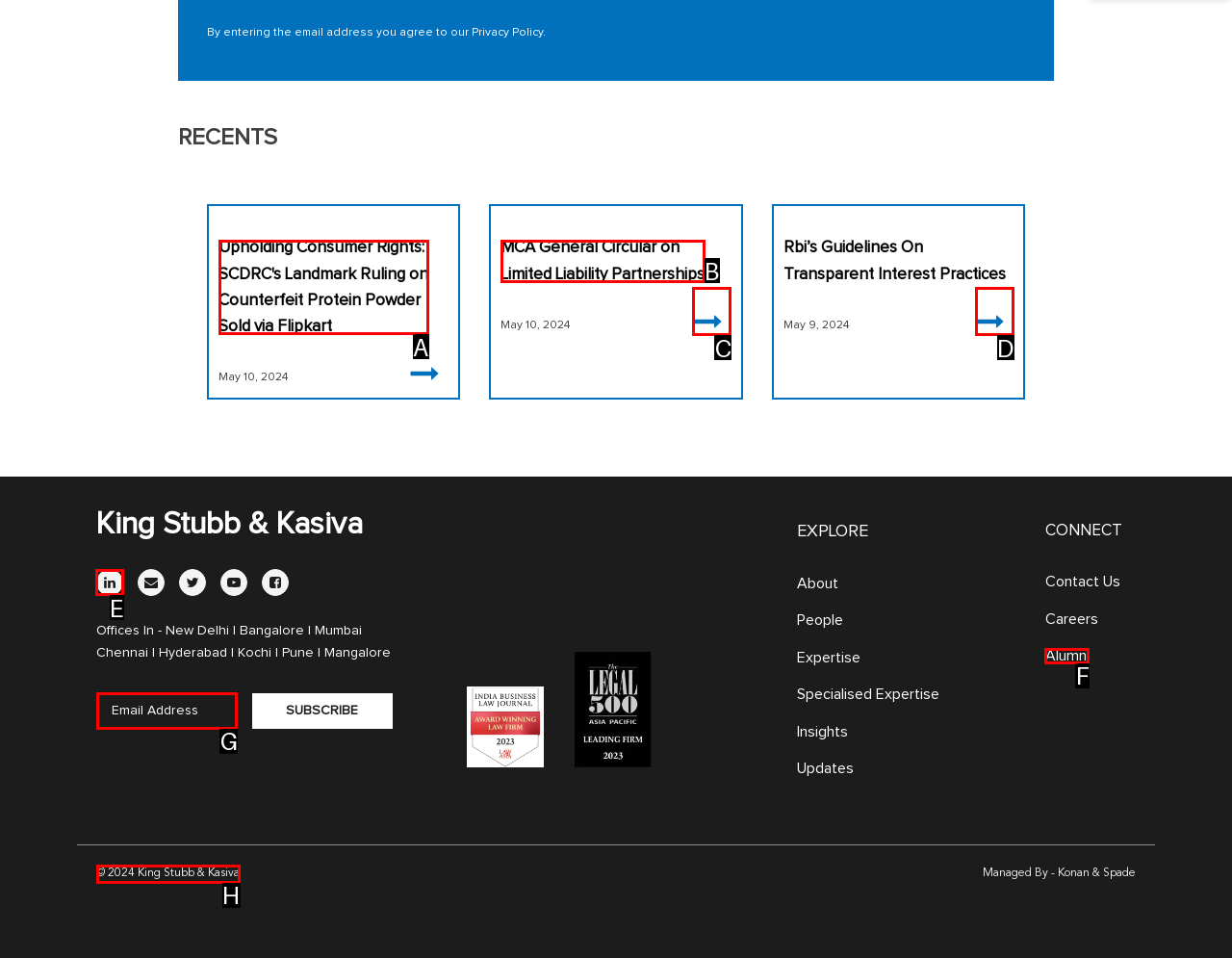Identify the HTML element you need to click to achieve the task: Follow on LinkedIn. Respond with the corresponding letter of the option.

E